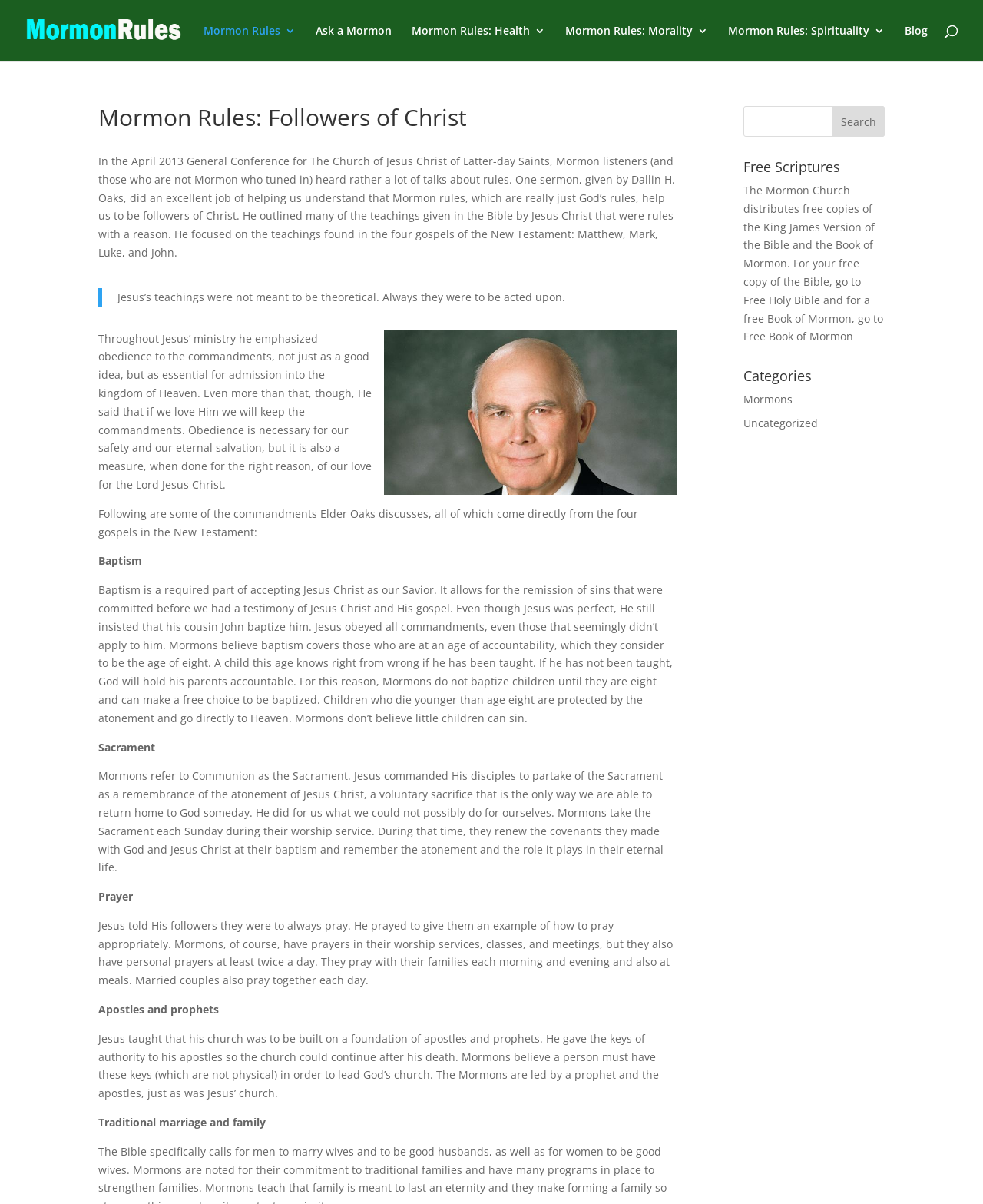How many commandments are discussed in the webpage?
Please ensure your answer to the question is detailed and covers all necessary aspects.

The webpage discusses five commandments mentioned by Elder Oaks, which are Baptism, Sacrament, Prayer, Apostles and prophets, and Traditional marriage and family.